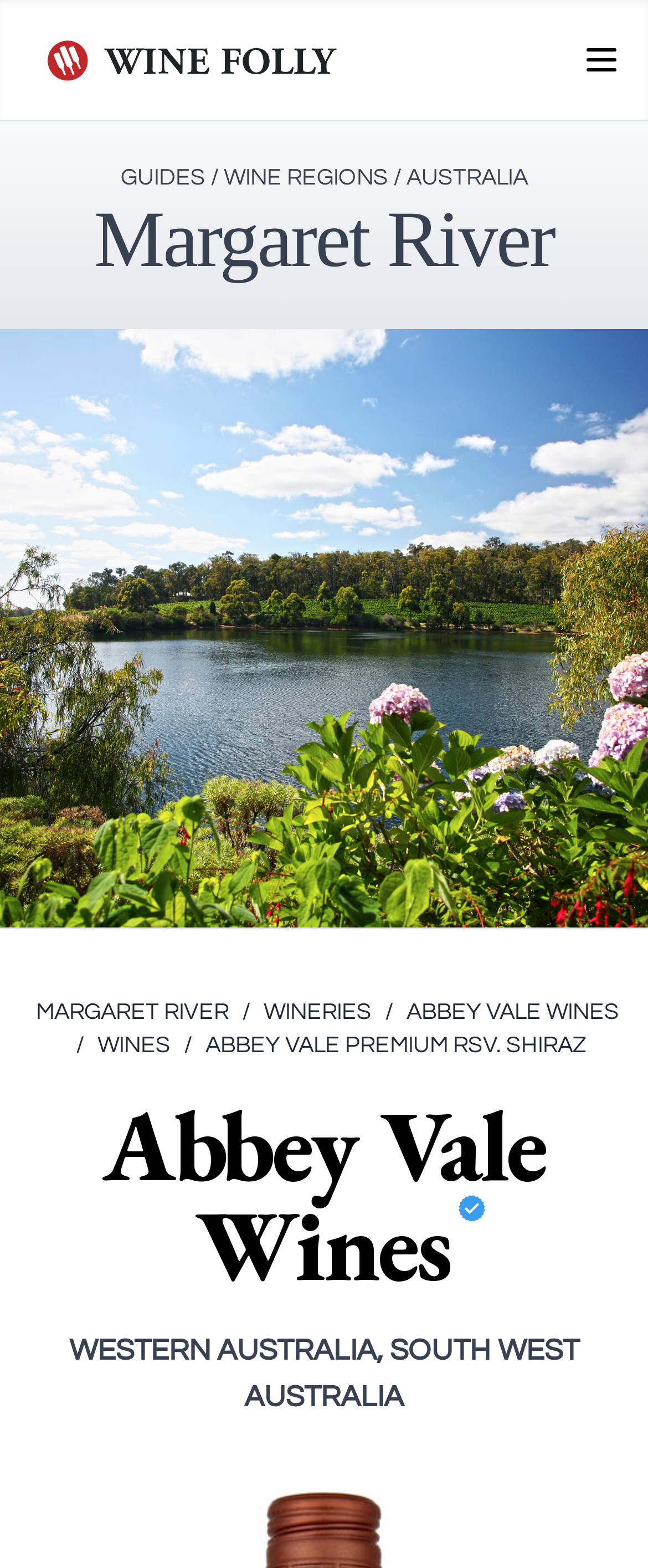Can you find the bounding box coordinates for the element to click on to achieve the instruction: "View Margaret River"?

[0.145, 0.125, 0.855, 0.181]